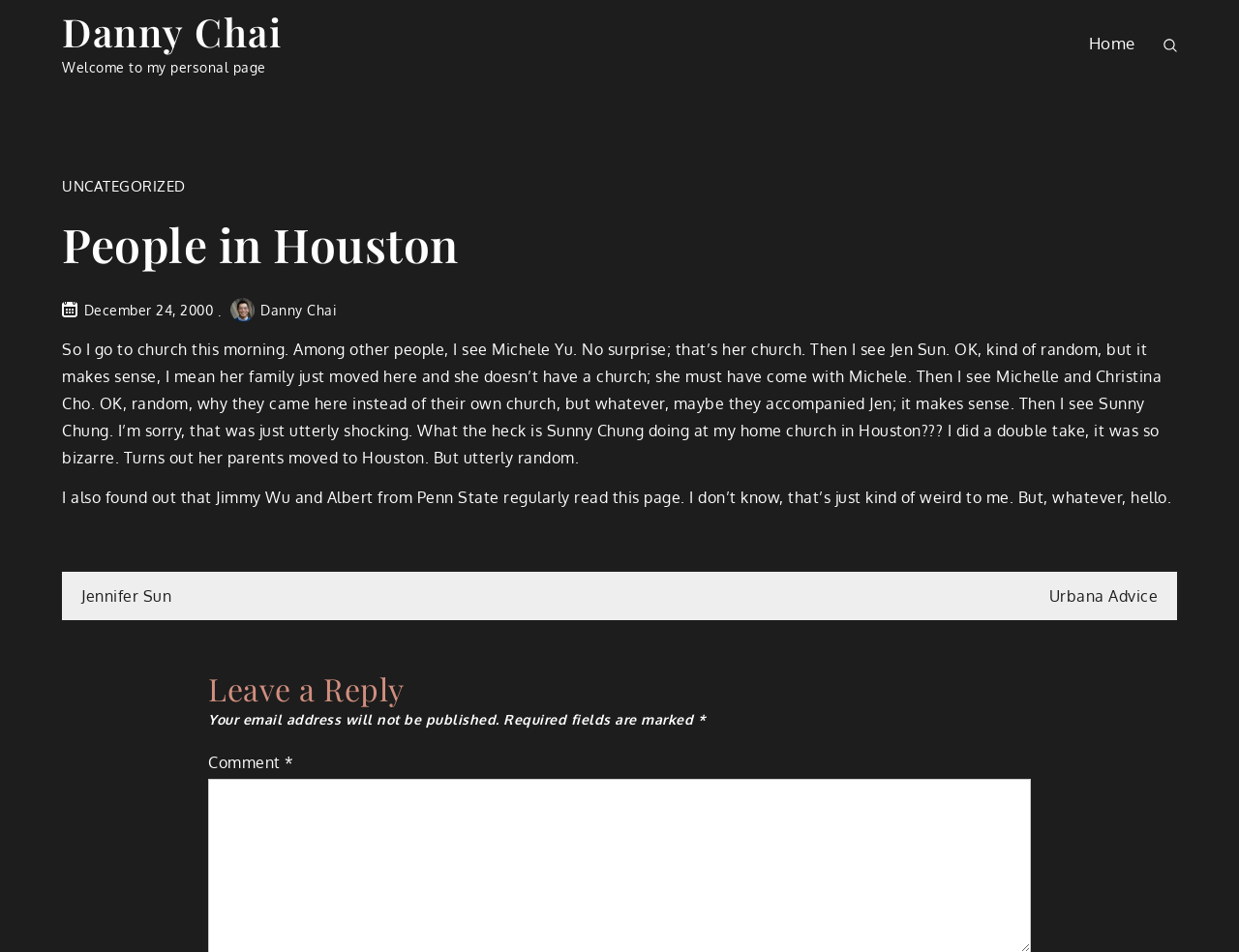Extract the primary heading text from the webpage.

People in Houston